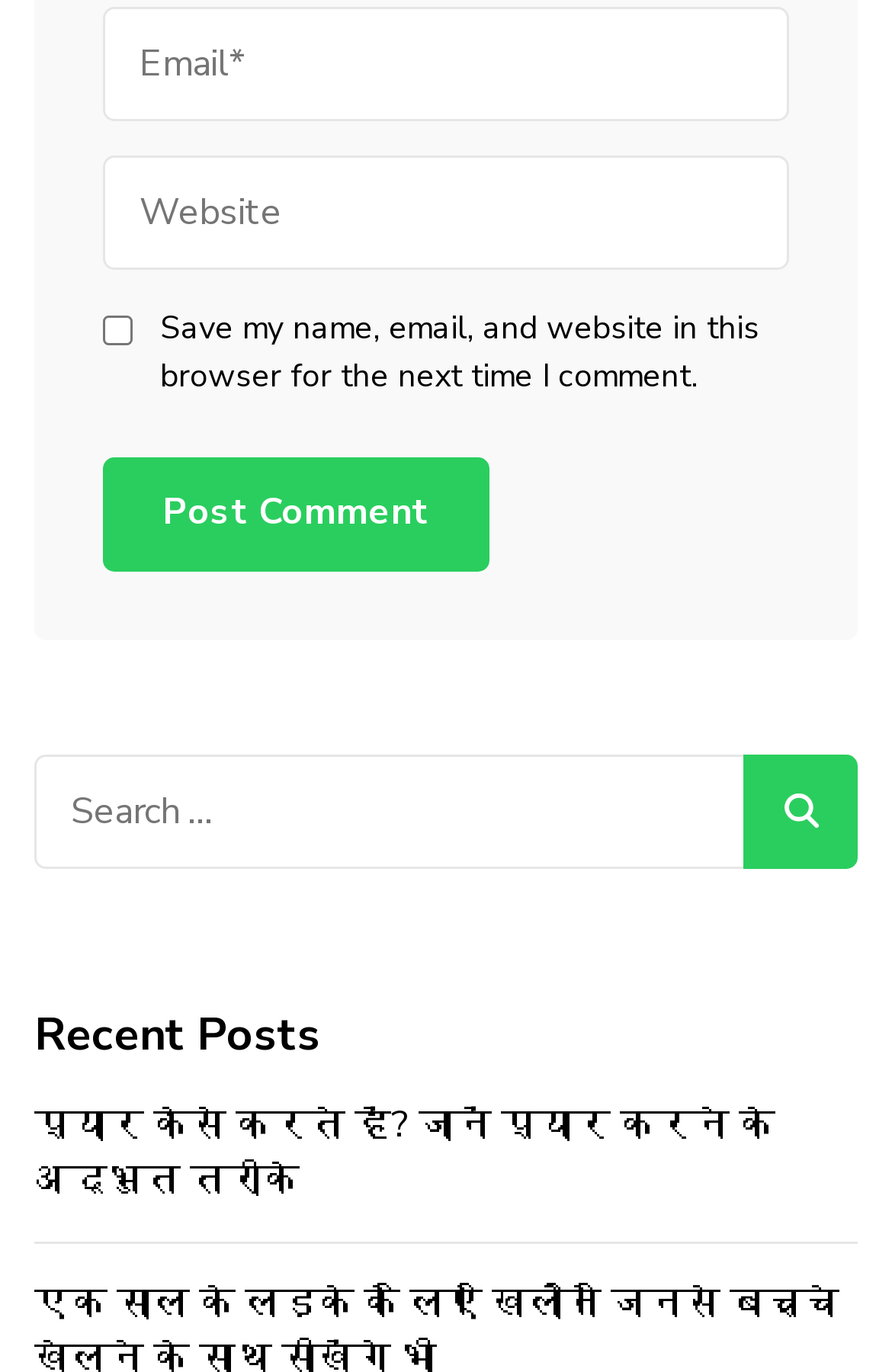Identify the bounding box coordinates for the UI element that matches this description: "$20 false bottom".

None